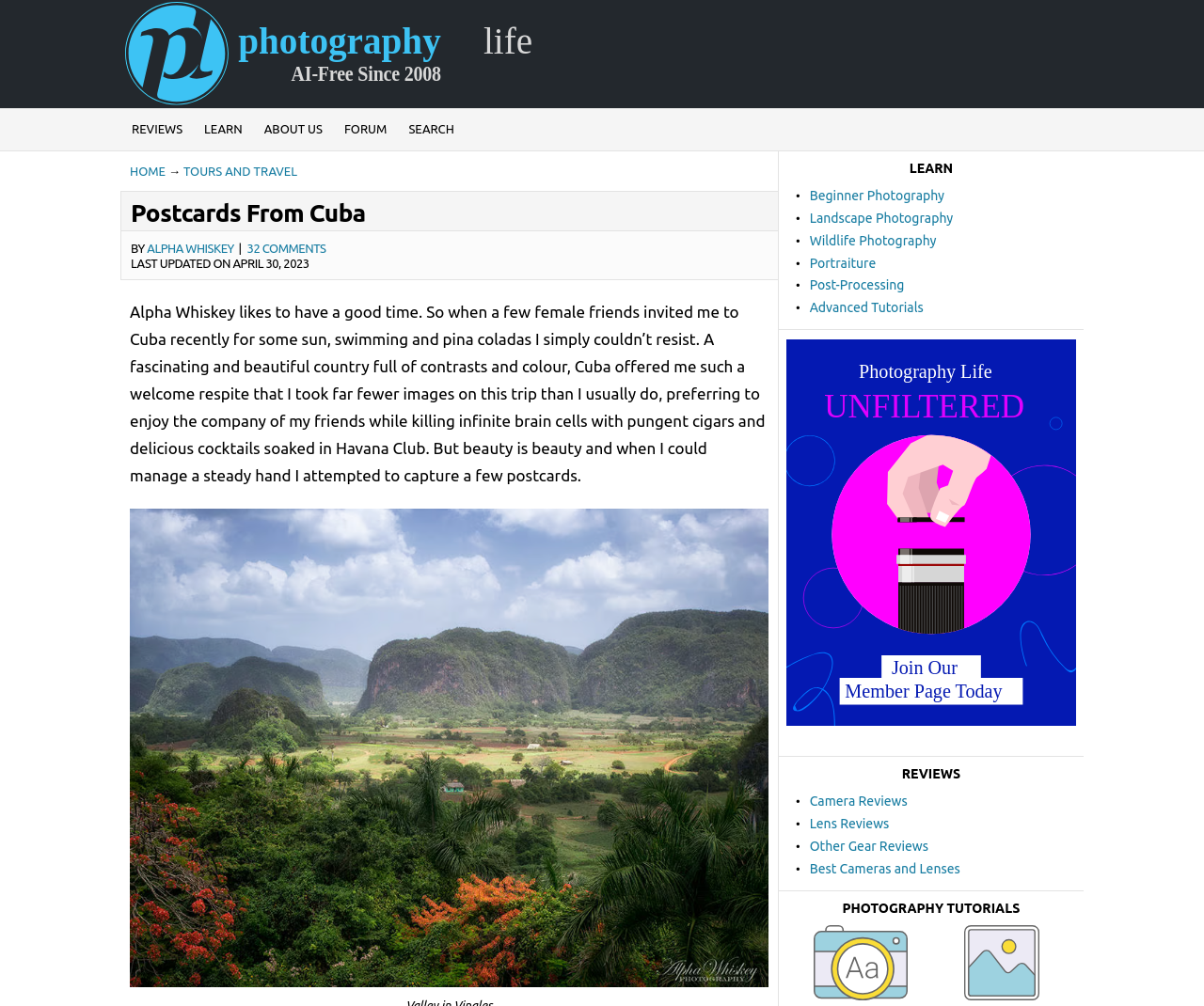Provide a single word or phrase to answer the given question: 
What is the category of the post?

Postcards From Cuba